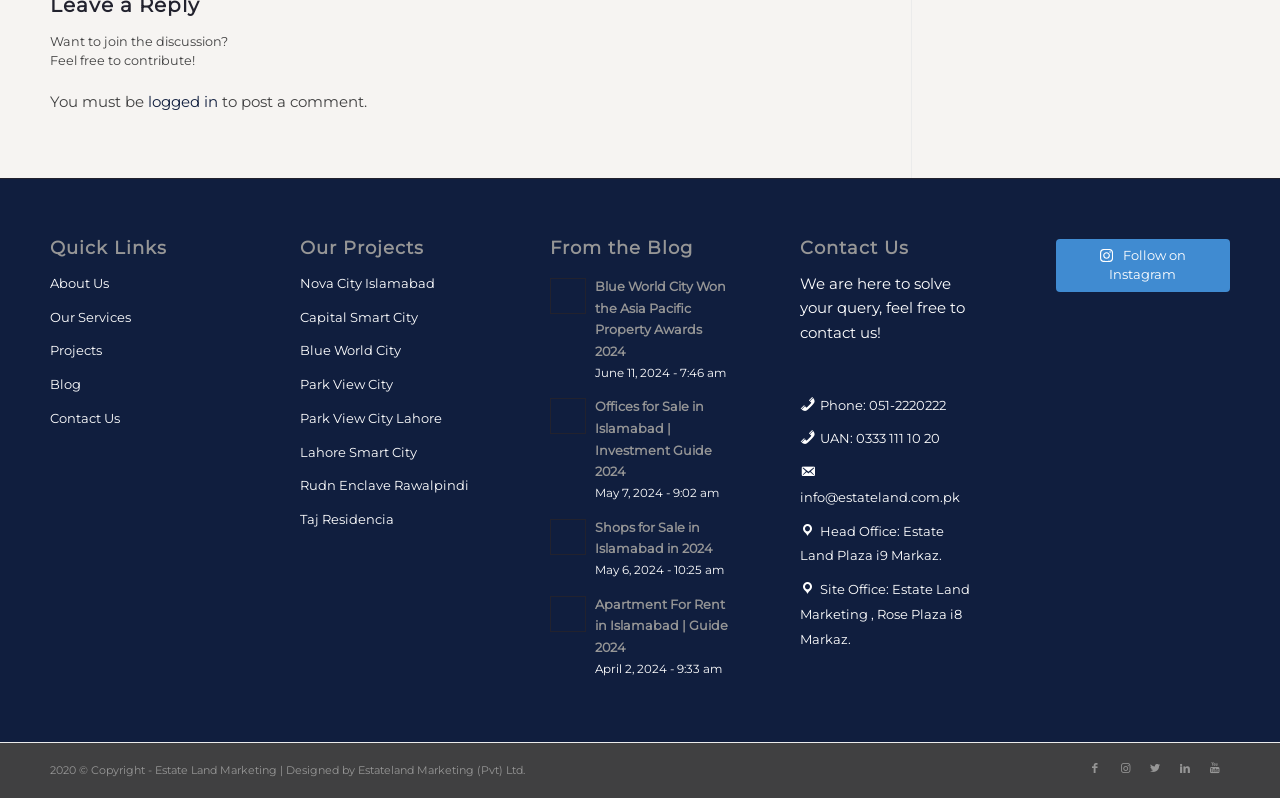Please provide a brief answer to the question using only one word or phrase: 
What is the phone number listed on the website?

051-2220222